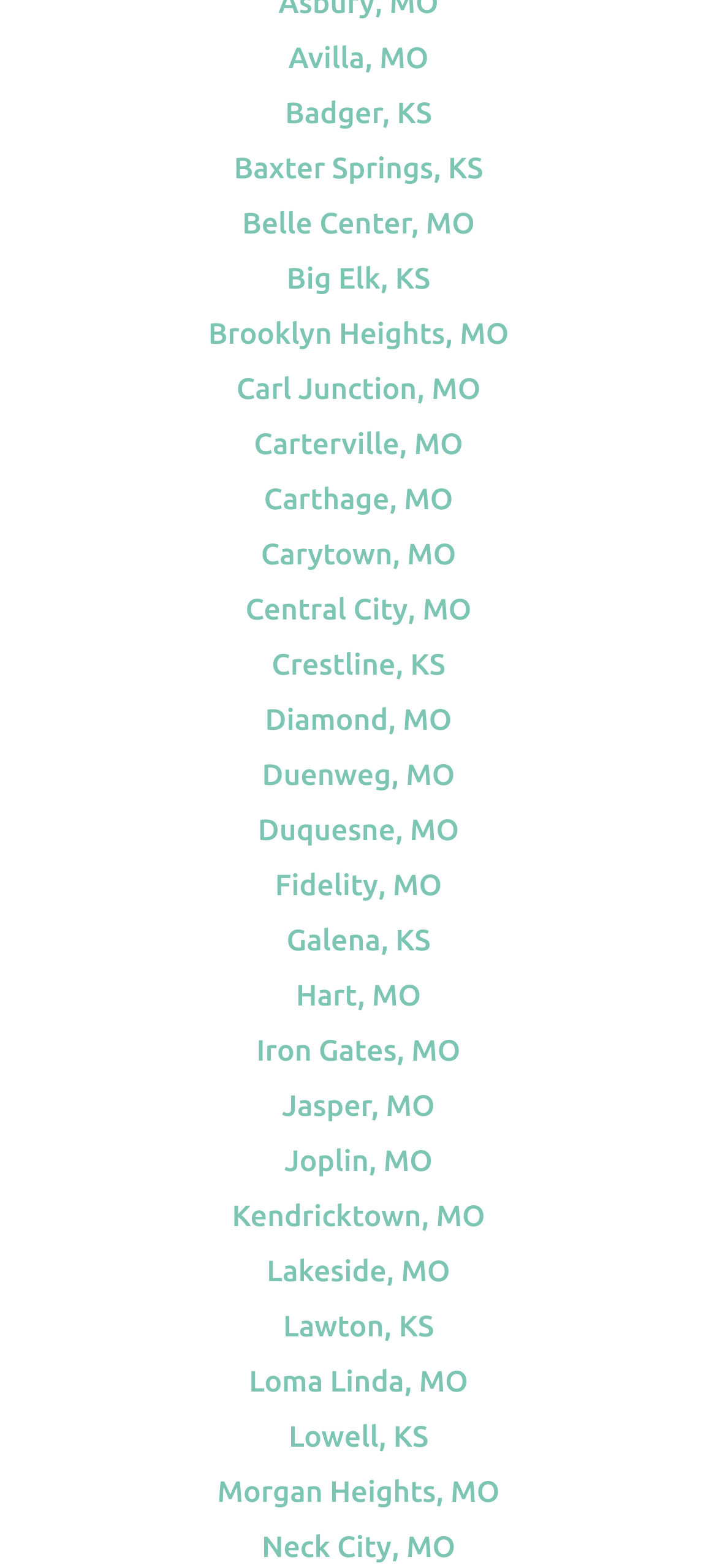Provide a brief response to the question using a single word or phrase: 
What is the city below Joplin?

Kendricktown